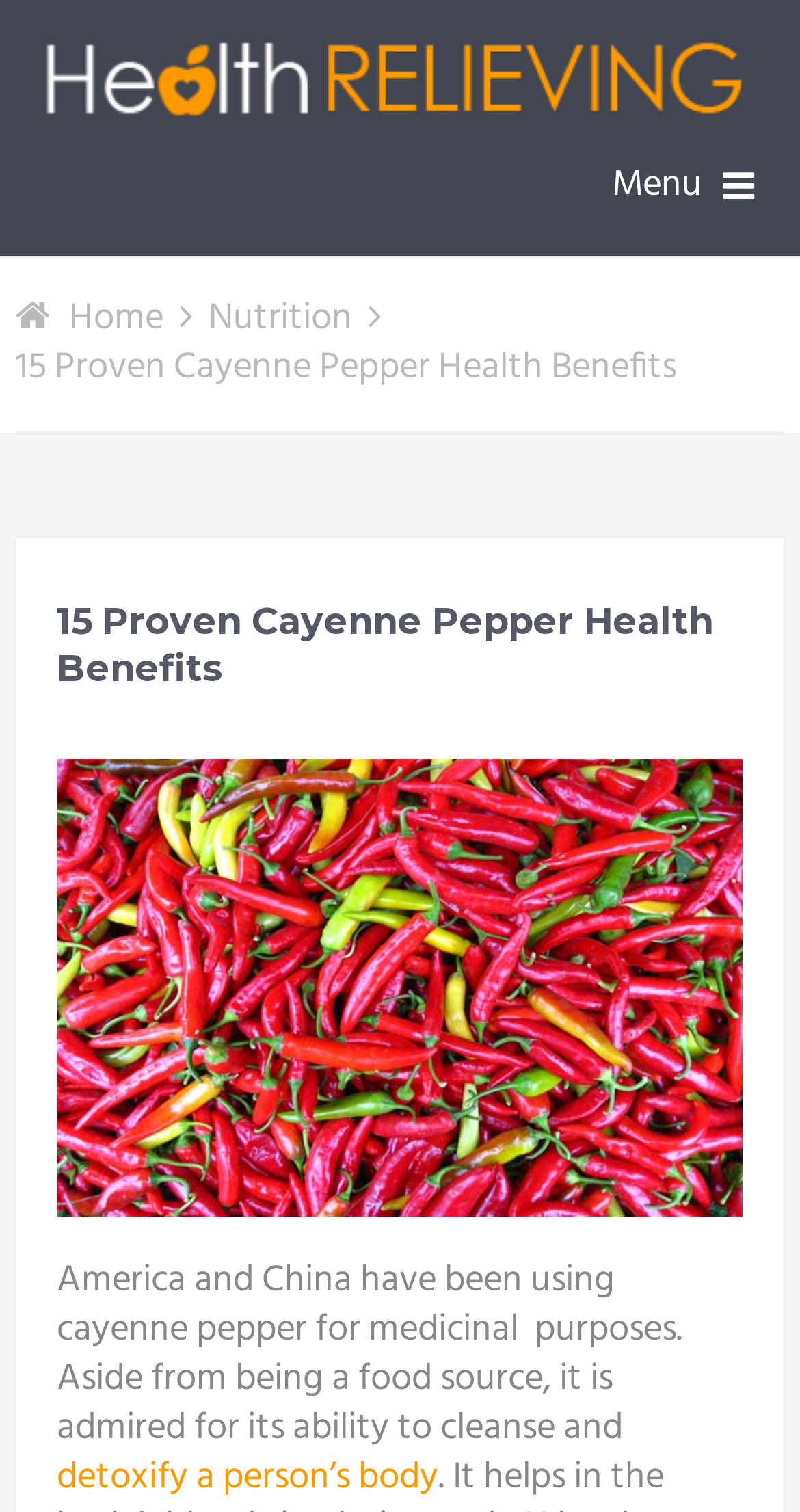Identify the bounding box for the element characterized by the following description: "Home".

[0.087, 0.191, 0.205, 0.231]